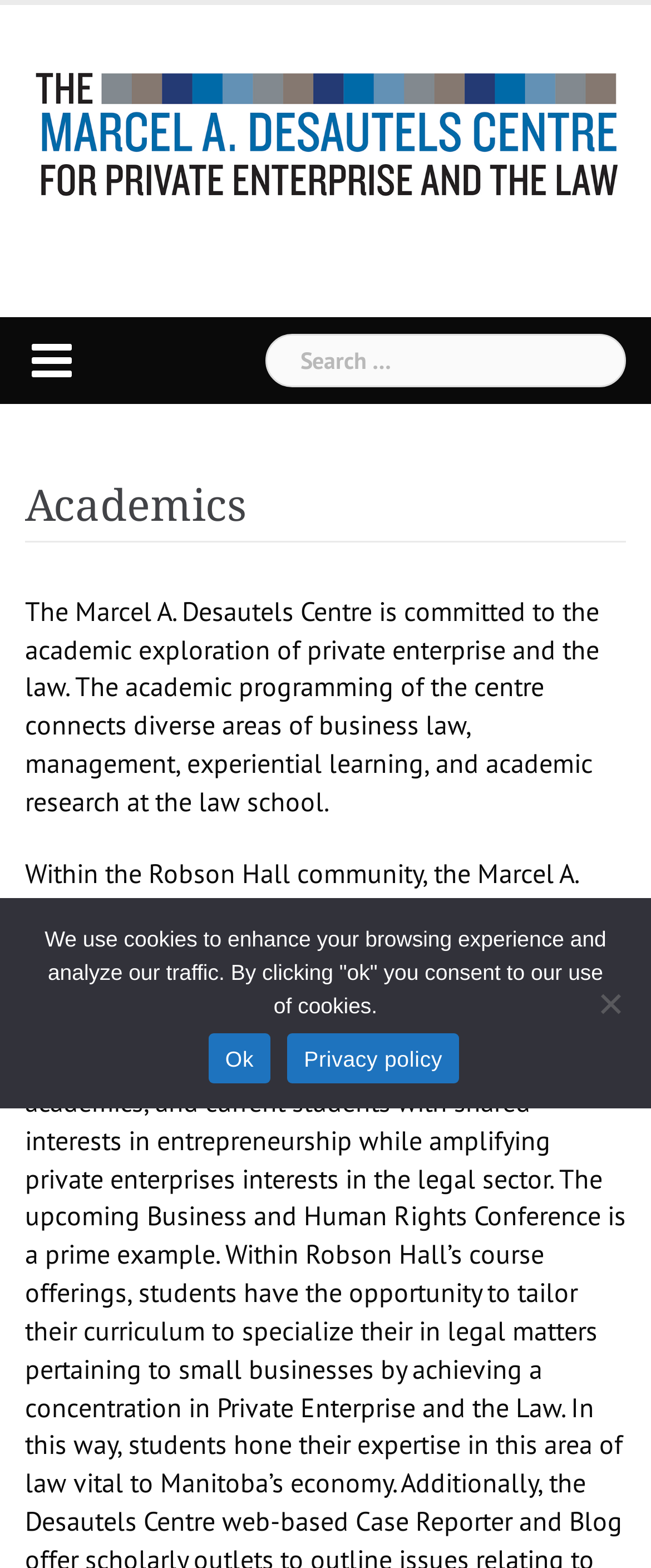Locate the UI element described as follows: "Ok". Return the bounding box coordinates as four float numbers between 0 and 1 in the order [left, top, right, bottom].

[0.32, 0.659, 0.416, 0.691]